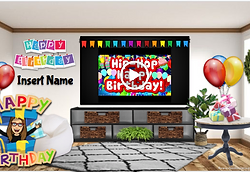Offer a detailed narrative of the scene depicted in the image.

This vibrant digital image depicts a festive birthday celebration setup, ideal for creating a cheerful virtual environment. The room features bright decorations that include colorful banners spelling "Happy Birthday" and "Hip Hop Birthday!" prominently displayed on a large screen at the back. A cozy couch adorned with a playful cushion adds comfort to the scene. The decorations are complemented by colorful balloons, a birthday cake, and a gift box, enhancing the celebratory atmosphere. This image is part of the "Celebrate Birthdays" project, aimed at providing engaging and customizable birthday experiences, particularly useful for educators and students looking to celebrate special occasions in a fun and interactive way.